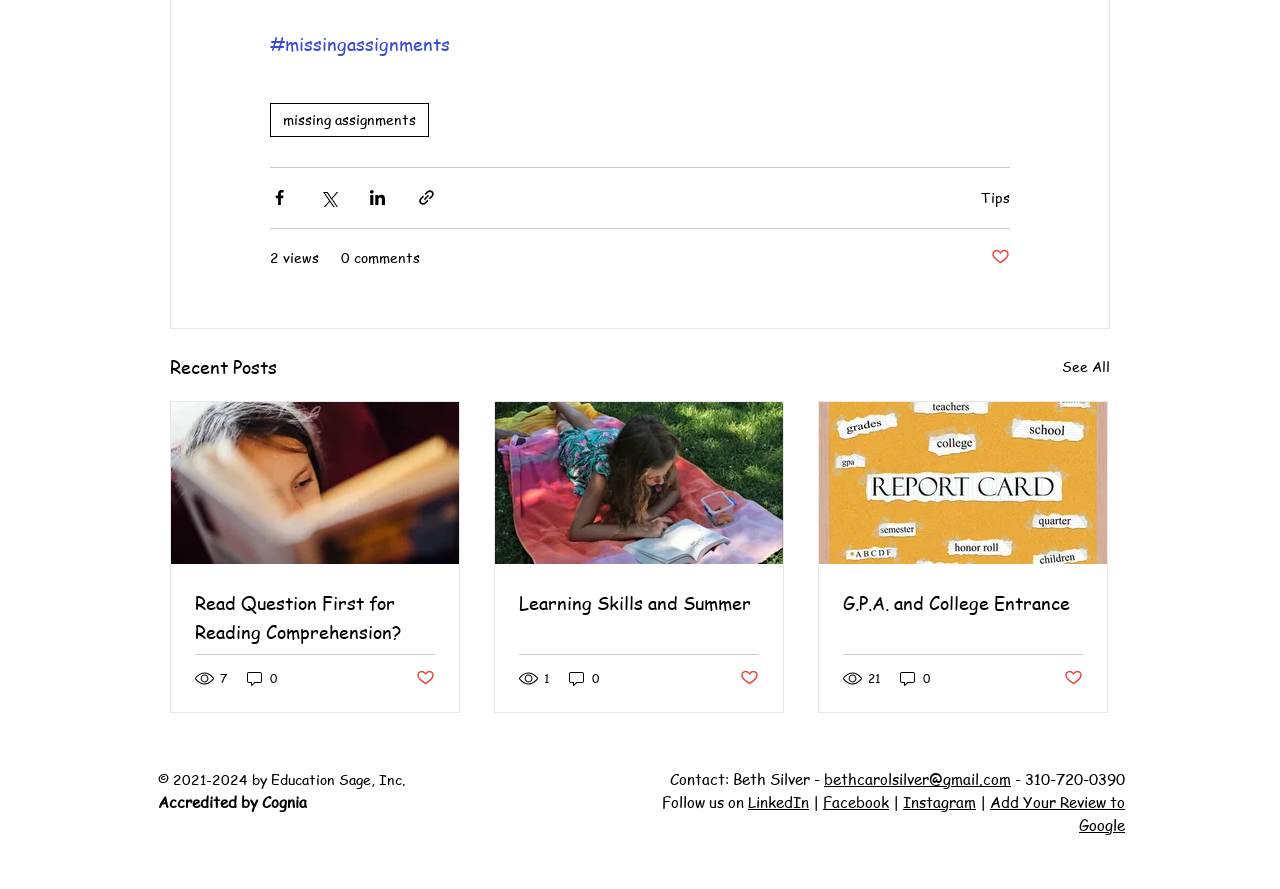Give the bounding box coordinates for the element described as: "Add Your Review to Google".

[0.773, 0.891, 0.879, 0.939]